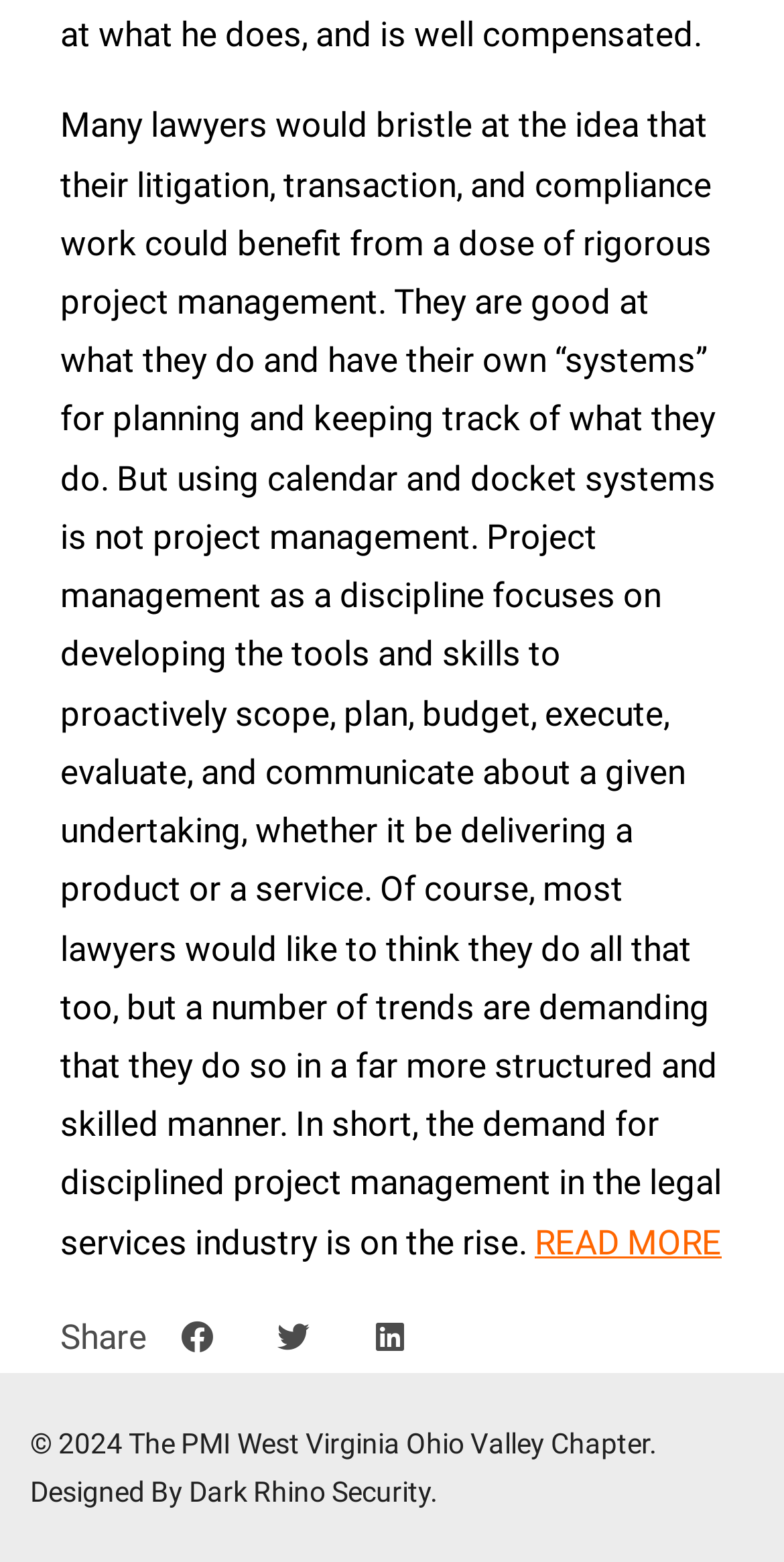What is the main topic of the text?
Based on the visual, give a brief answer using one word or a short phrase.

Project management in law